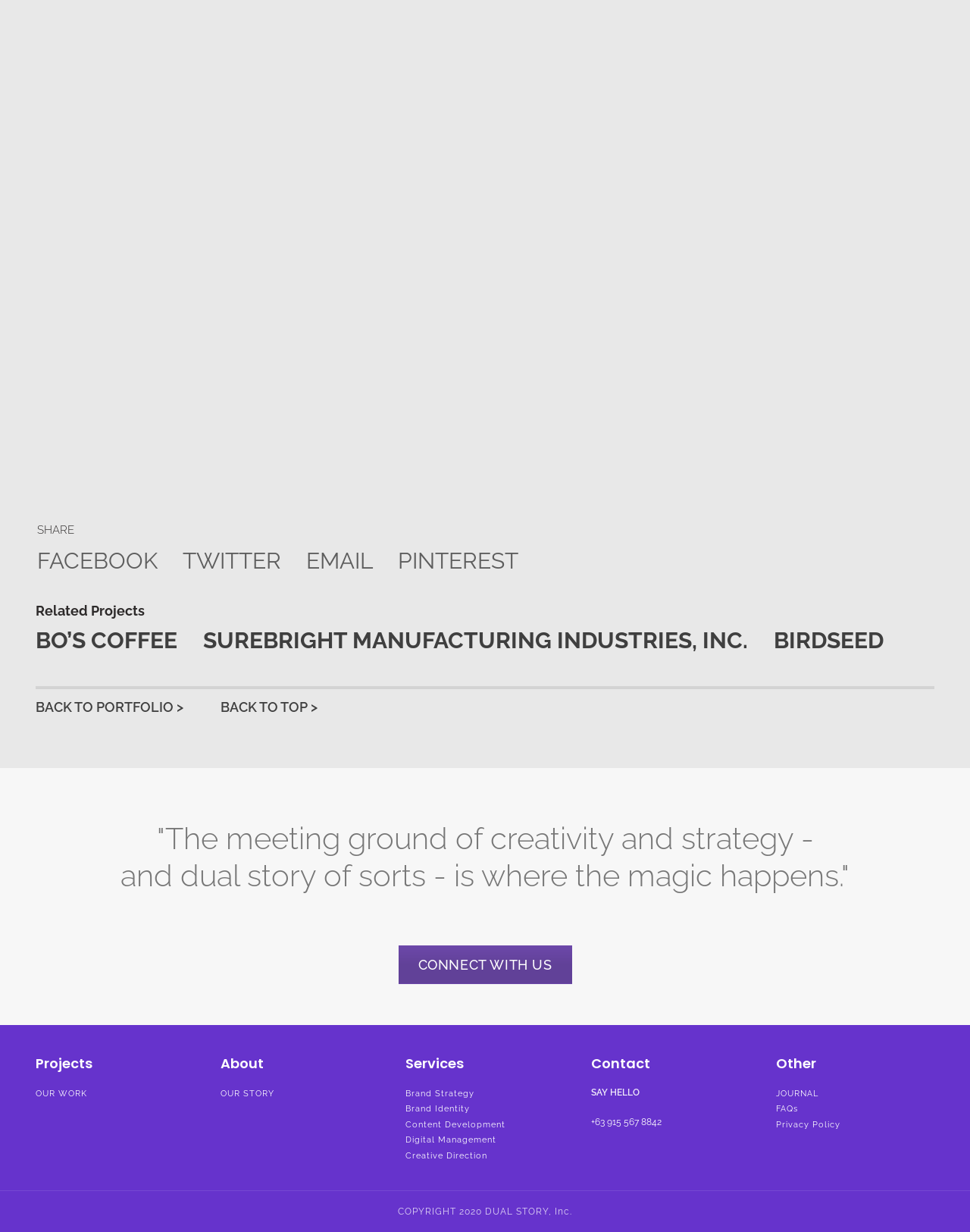Provide the bounding box coordinates of the HTML element described as: "BACK TO TOP >". The bounding box coordinates should be four float numbers between 0 and 1, i.e., [left, top, right, bottom].

[0.227, 0.567, 0.362, 0.58]